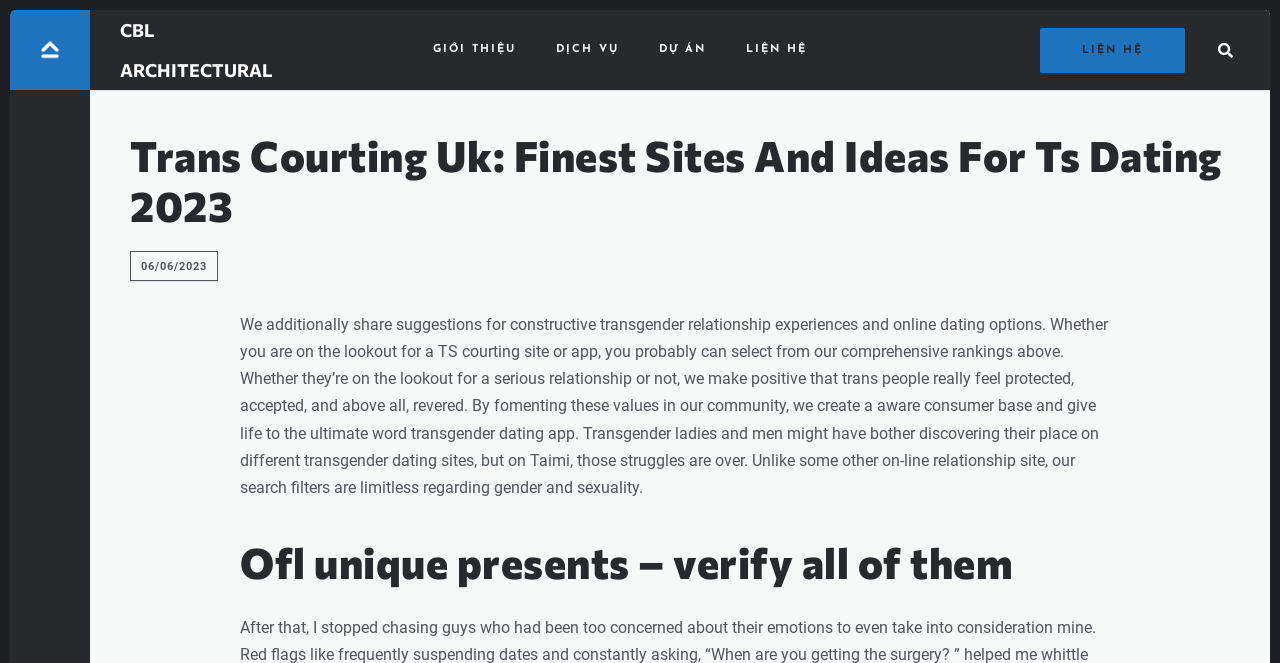Provide a short, one-word or phrase answer to the question below:
What is the focus of the website's community?

Respect and safety